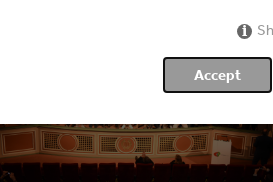Is the venue well-designed?
Carefully analyze the image and provide a detailed answer to the question.

The elegant architectural details visible in the backdrop of the image suggest that the venue is well-designed, which adds to the overall aesthetic appeal of the event.